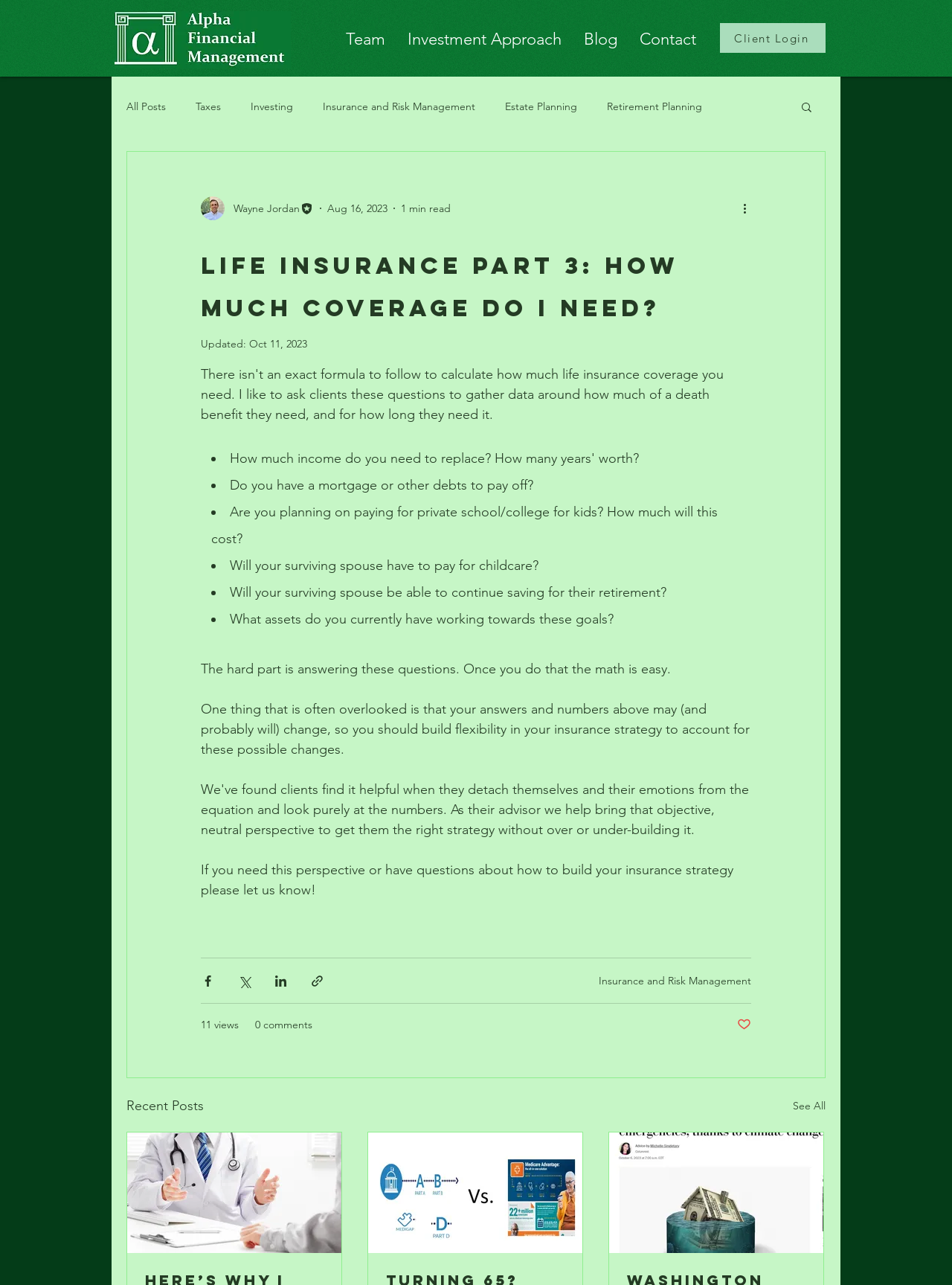What is the topic of the blog post?
Refer to the image and provide a thorough answer to the question.

I determined the topic by reading the heading of the article, which says 'Life Insurance Part 3: How much coverage do I need?'.